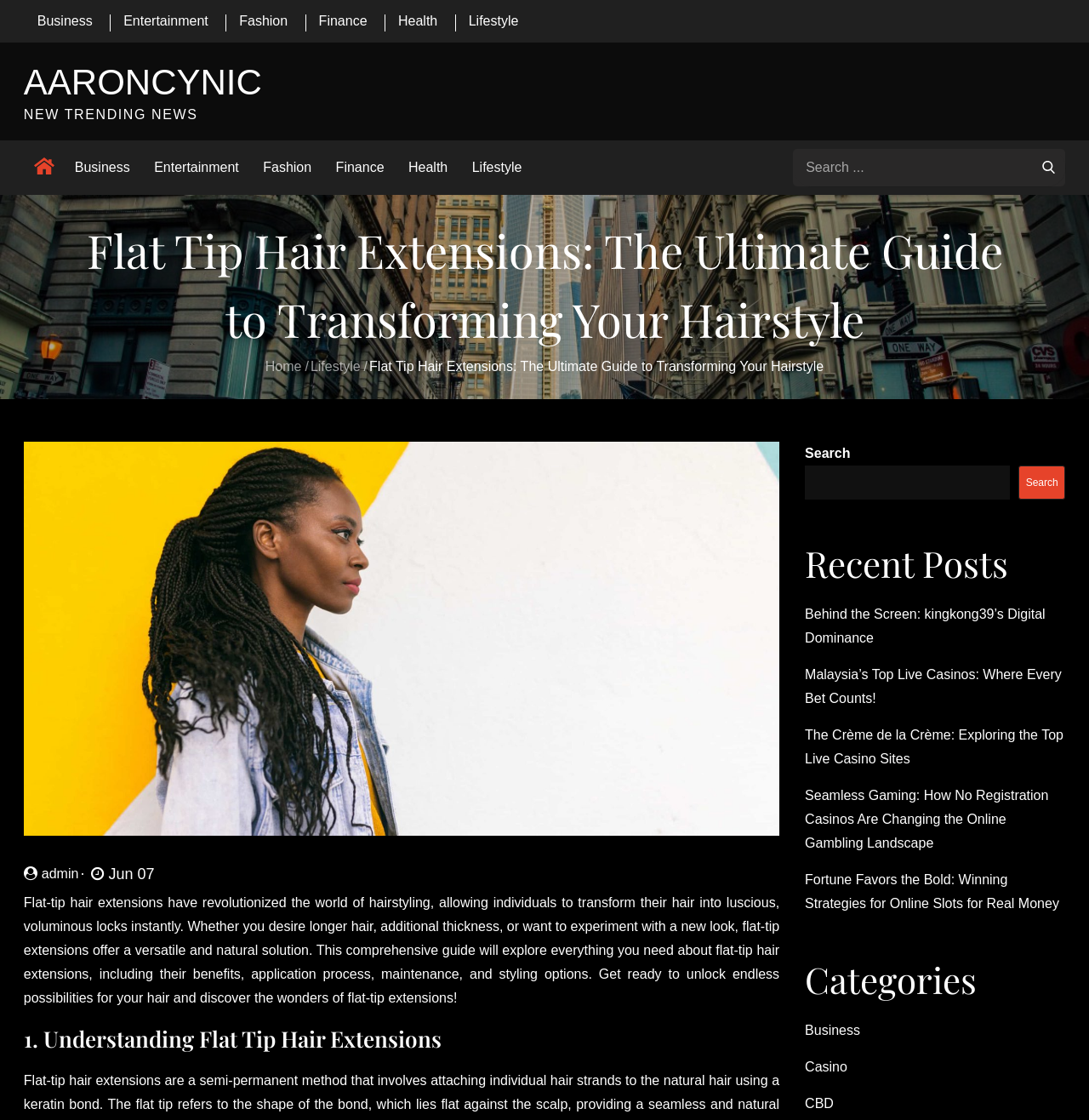Please find the bounding box coordinates of the clickable region needed to complete the following instruction: "Navigate to next page". The bounding box coordinates must consist of four float numbers between 0 and 1, i.e., [left, top, right, bottom].

None